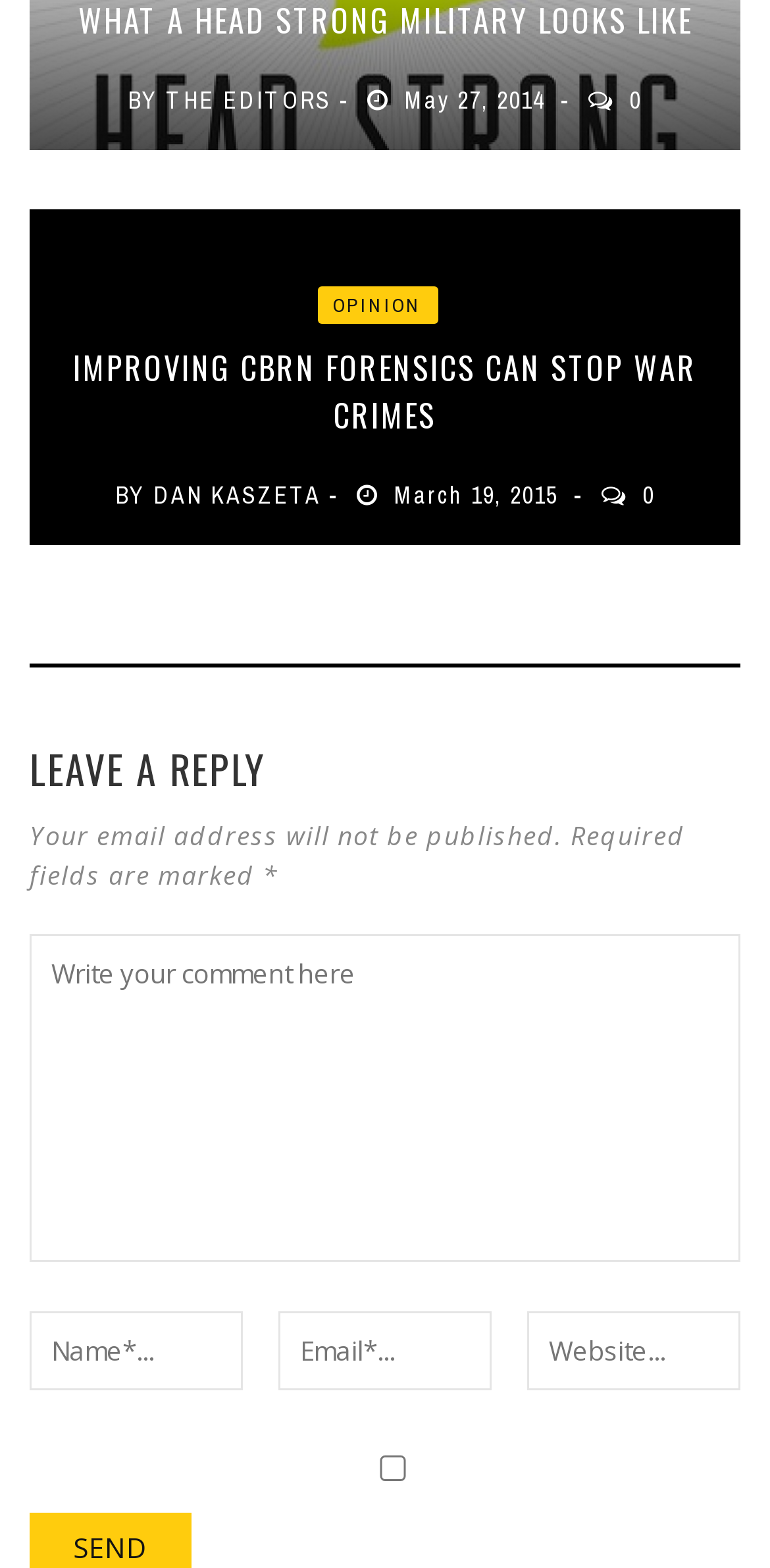Examine the image carefully and respond to the question with a detailed answer: 
What is the label of the checkbox in the comment section?

I found the answer by looking at the checkbox in the comment section, which has a StaticText 'SEND' located near it, indicating the label of the checkbox.